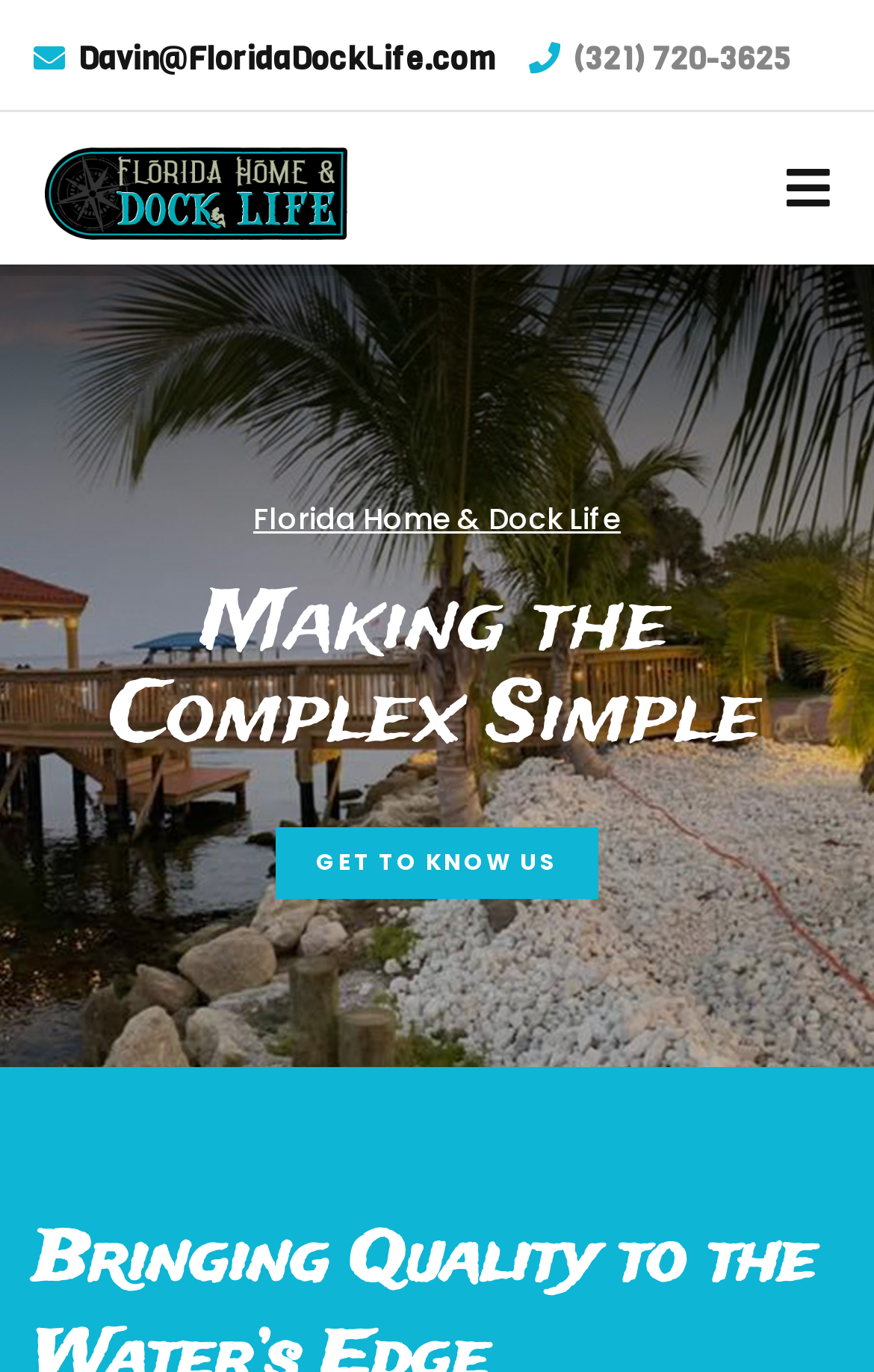What is the phone number of Florida Home & Dock Life?
Please give a detailed and elaborate explanation in response to the question.

I found the phone number by looking at the static text element with the bounding box coordinates [0.656, 0.028, 0.905, 0.059], which contains the phone number '(321) 720-3625'.